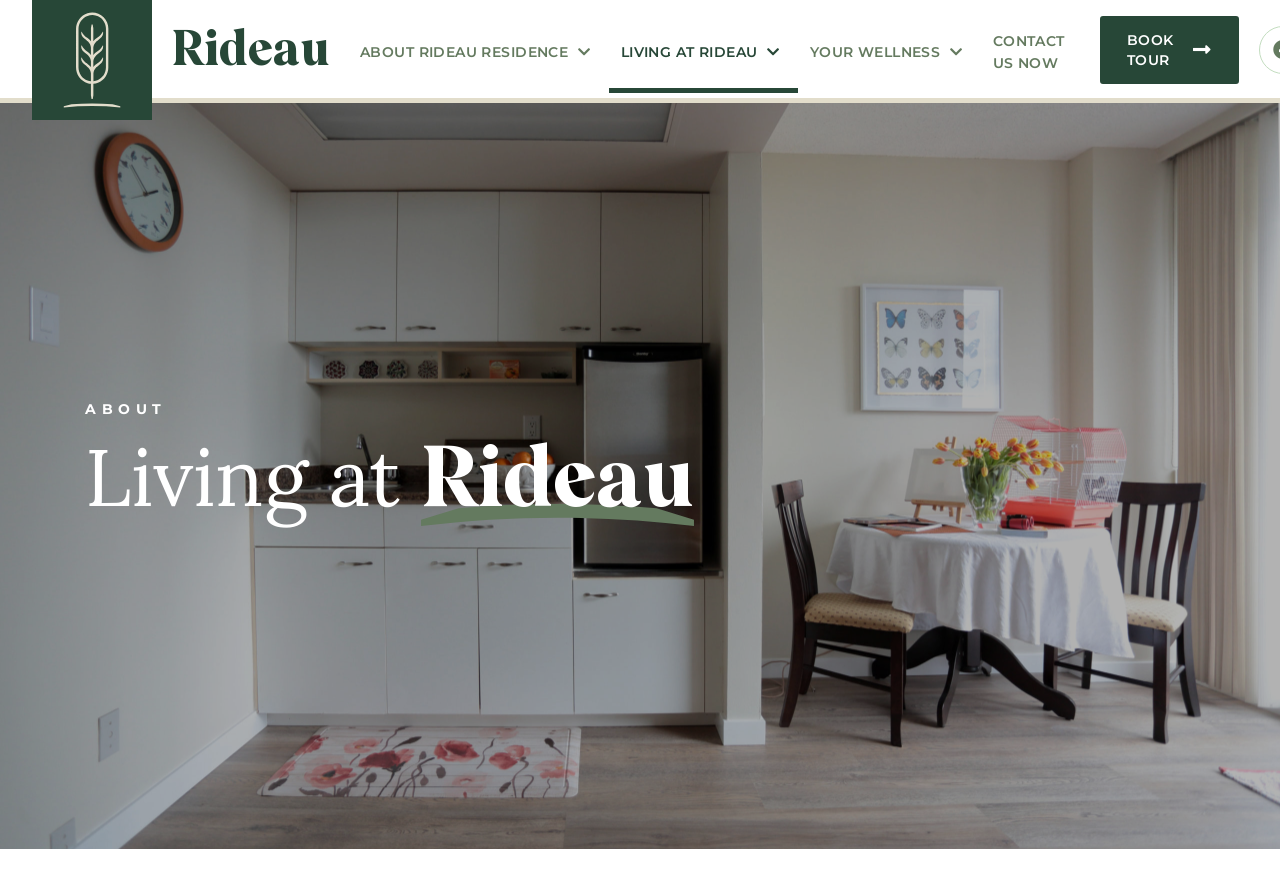Respond concisely with one word or phrase to the following query:
What is the first menu item?

ABOUT RIDEAU RESIDENCE